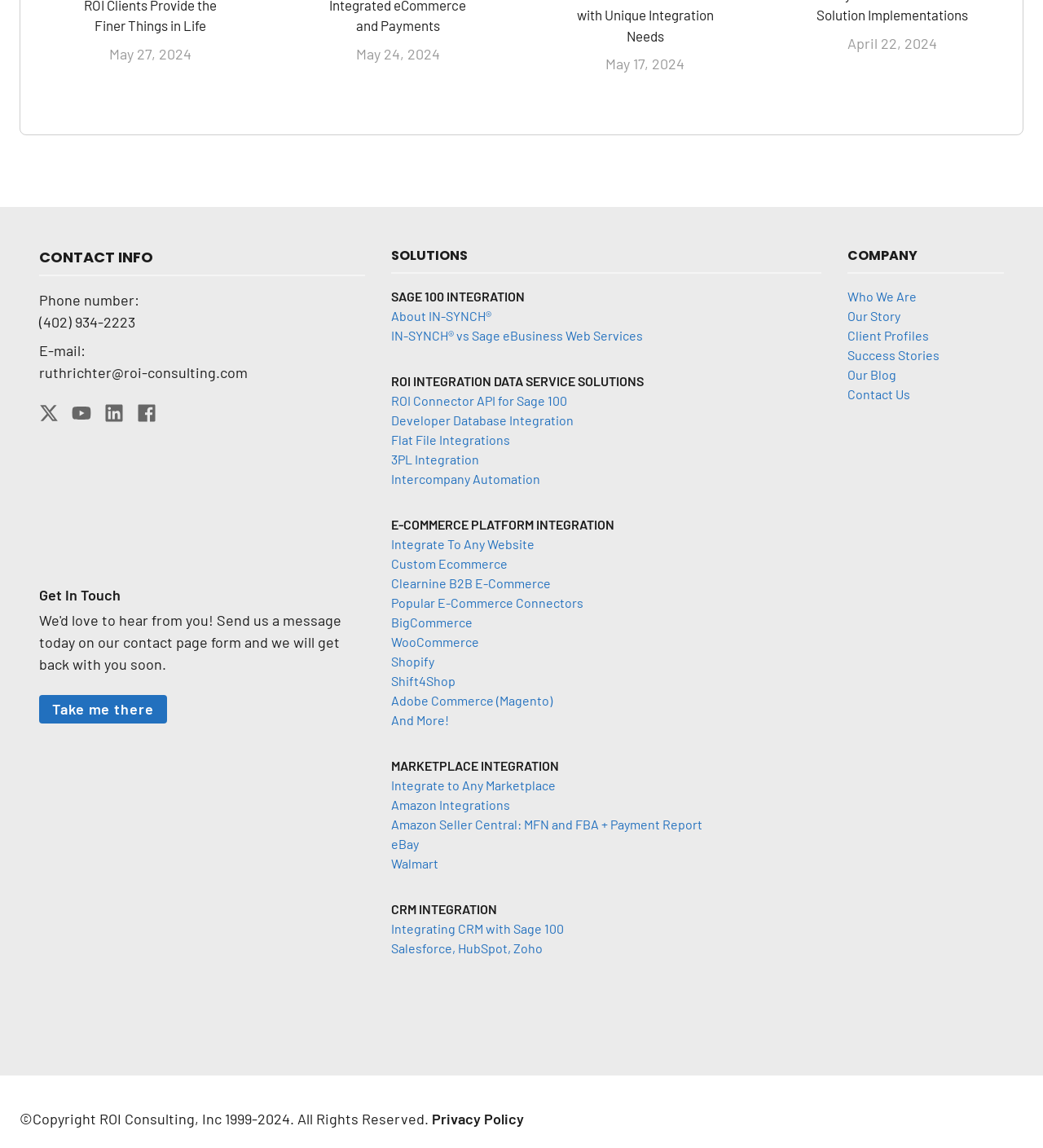What is the company name?
Please ensure your answer is as detailed and informative as possible.

I looked at the copyright information at the bottom of the webpage, which mentions 'ROI Consulting, Inc 1999-2024. All Rights Reserved.' From this, I inferred that the company name is ROI Consulting, Inc.